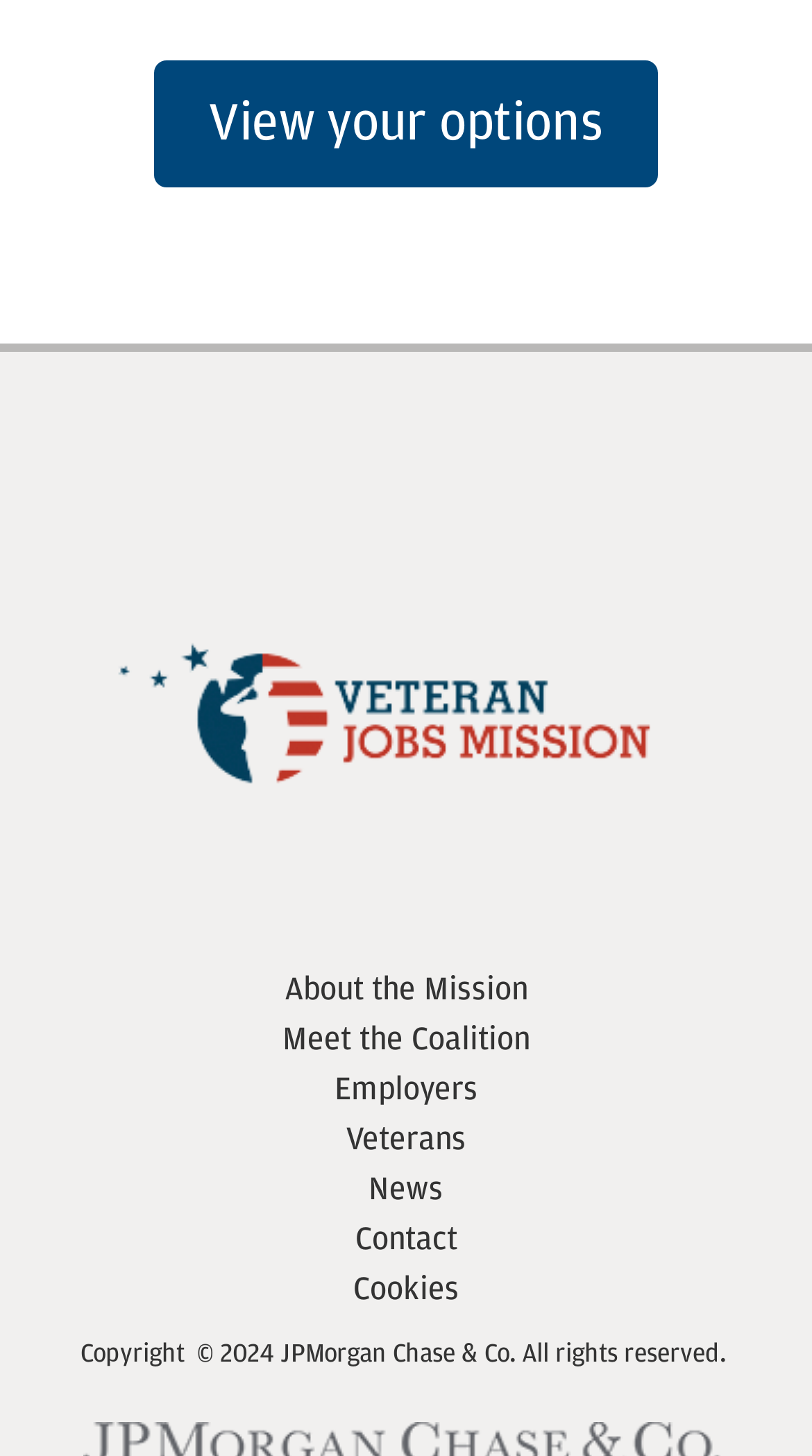Determine the bounding box coordinates for the area you should click to complete the following instruction: "Read news".

[0.454, 0.805, 0.546, 0.827]